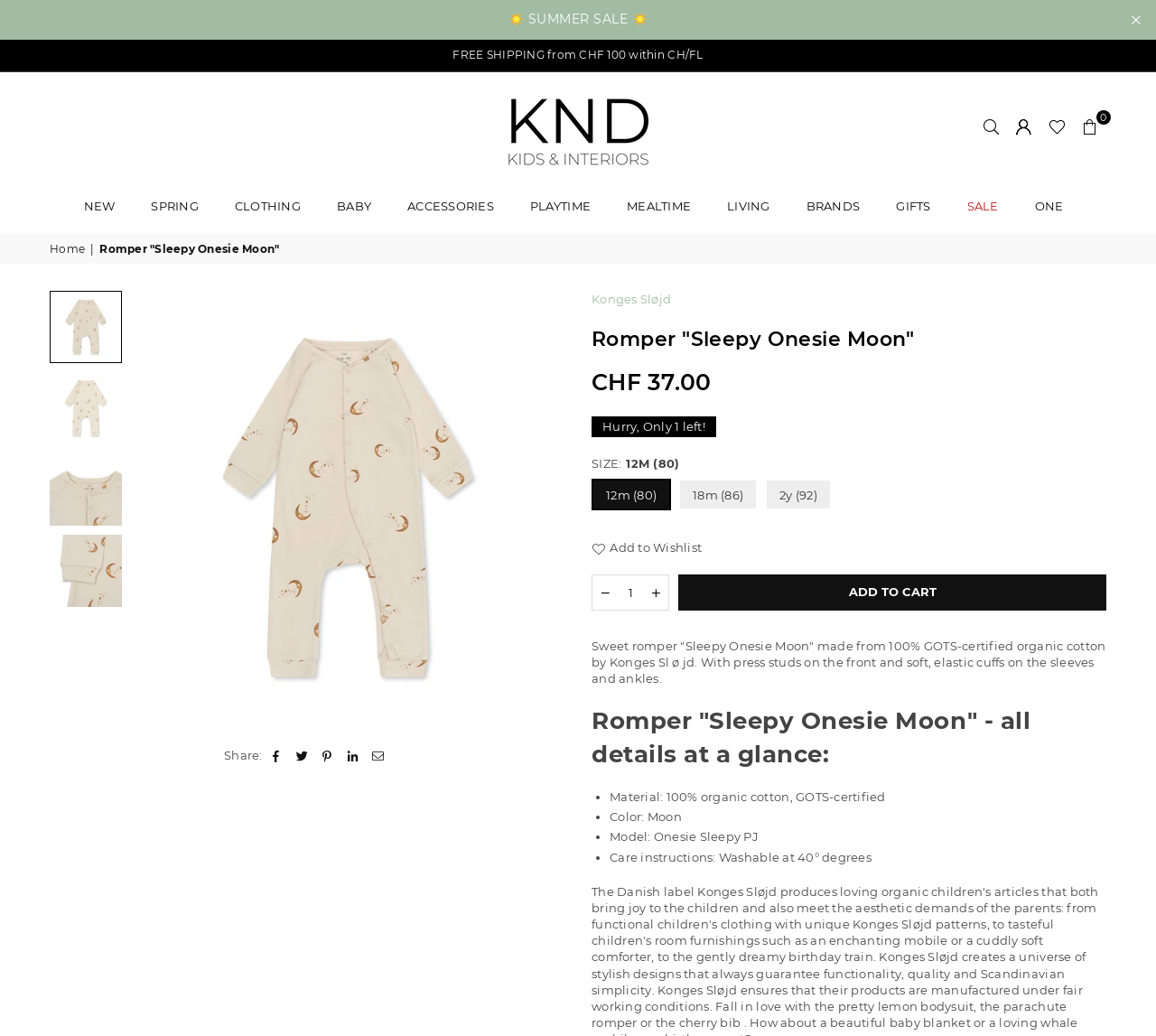Answer the following inquiry with a single word or phrase:
What is the material of the romper?

100% organic cotton